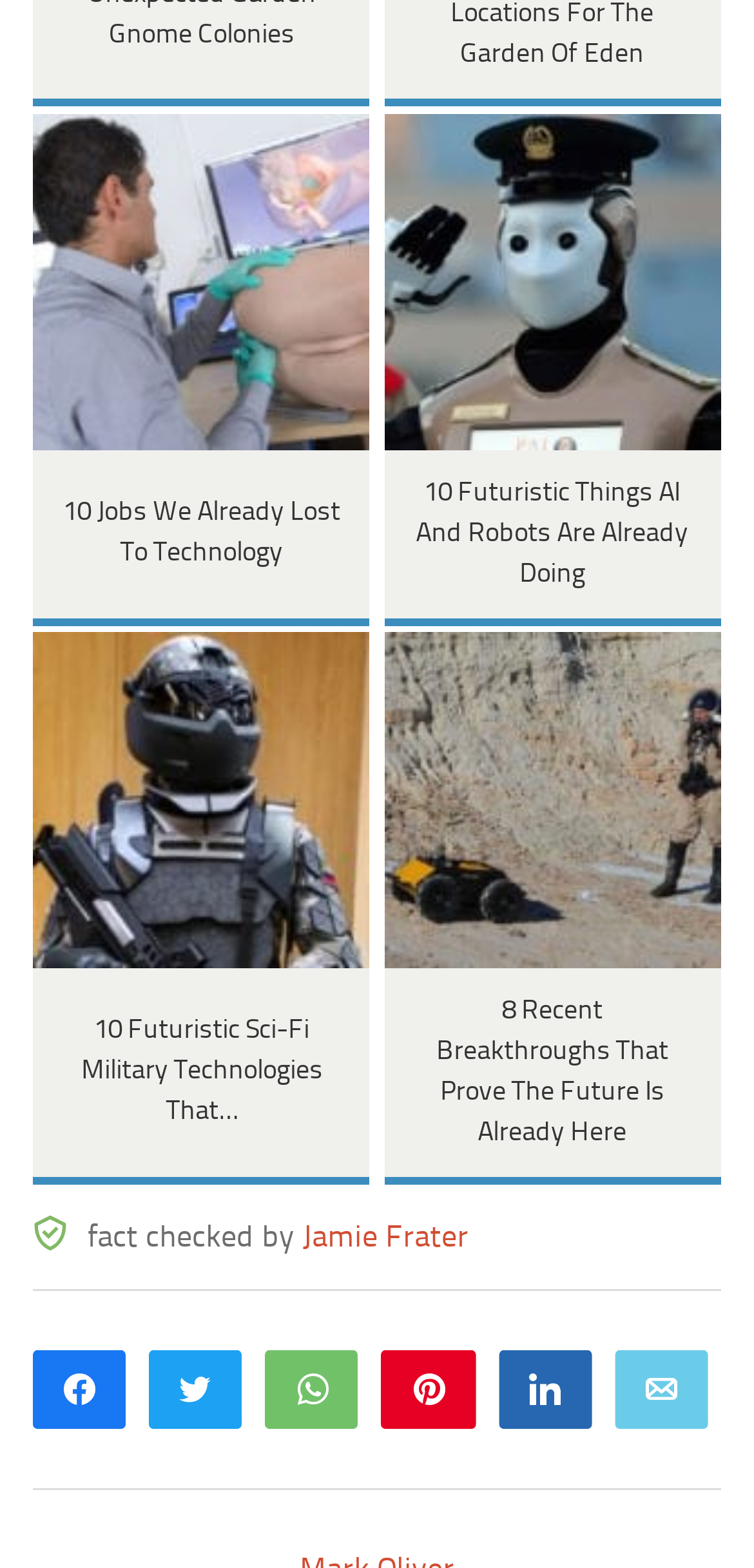Please find the bounding box coordinates (top-left x, top-left y, bottom-right x, bottom-right y) in the screenshot for the UI element described as follows: Mark Oliver

[0.045, 0.741, 0.955, 0.77]